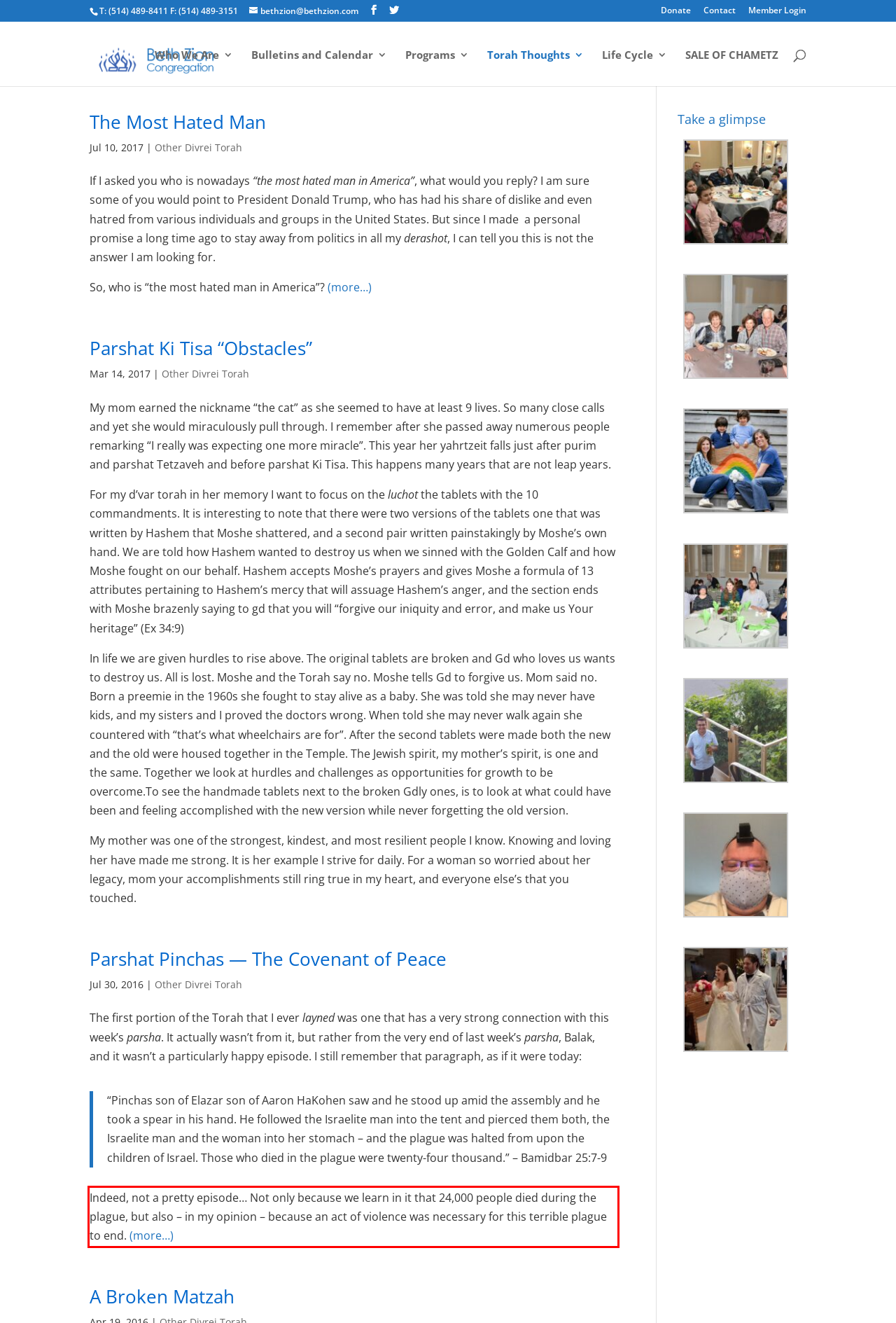You are provided with a screenshot of a webpage featuring a red rectangle bounding box. Extract the text content within this red bounding box using OCR.

Indeed, not a pretty episode… Not only because we learn in it that 24,000 people died during the plague, but also – in my opinion – because an act of violence was necessary for this terrible plague to end. (more…)